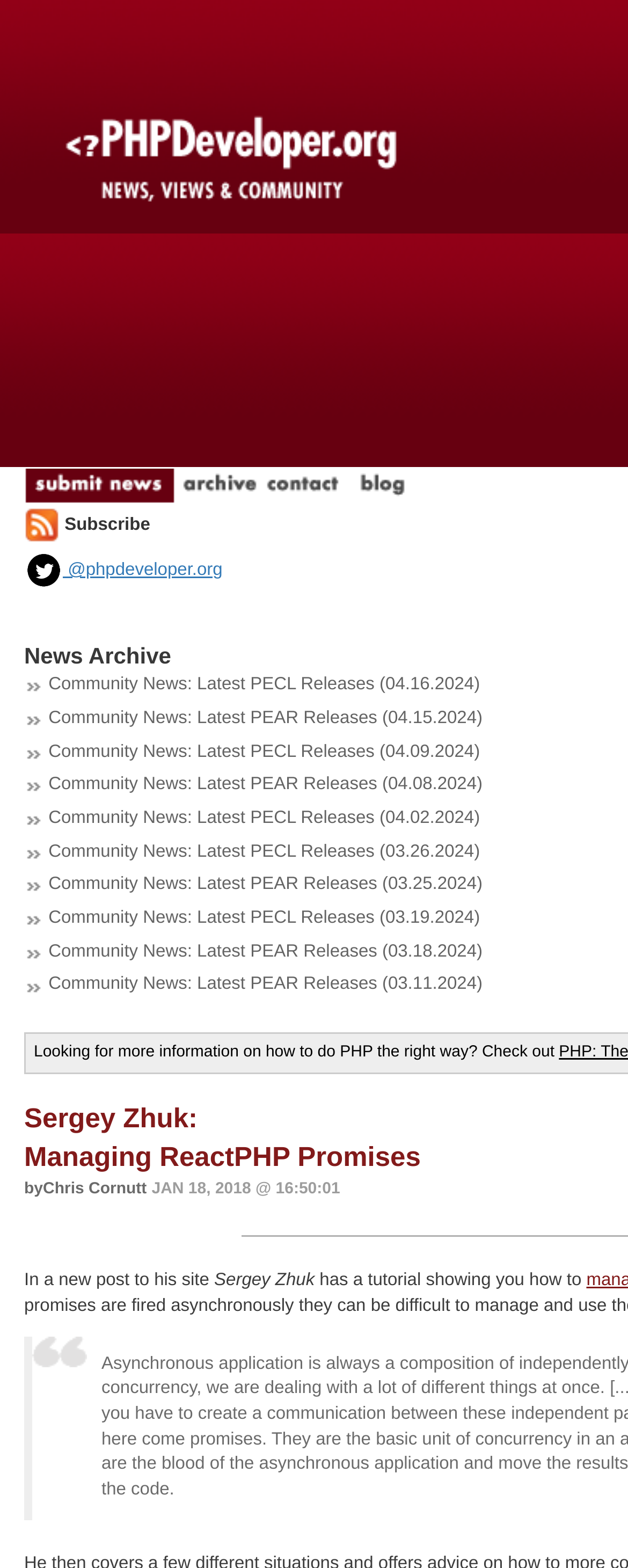What is the topic of the latest community news? Based on the image, give a response in one word or a short phrase.

PECL Releases